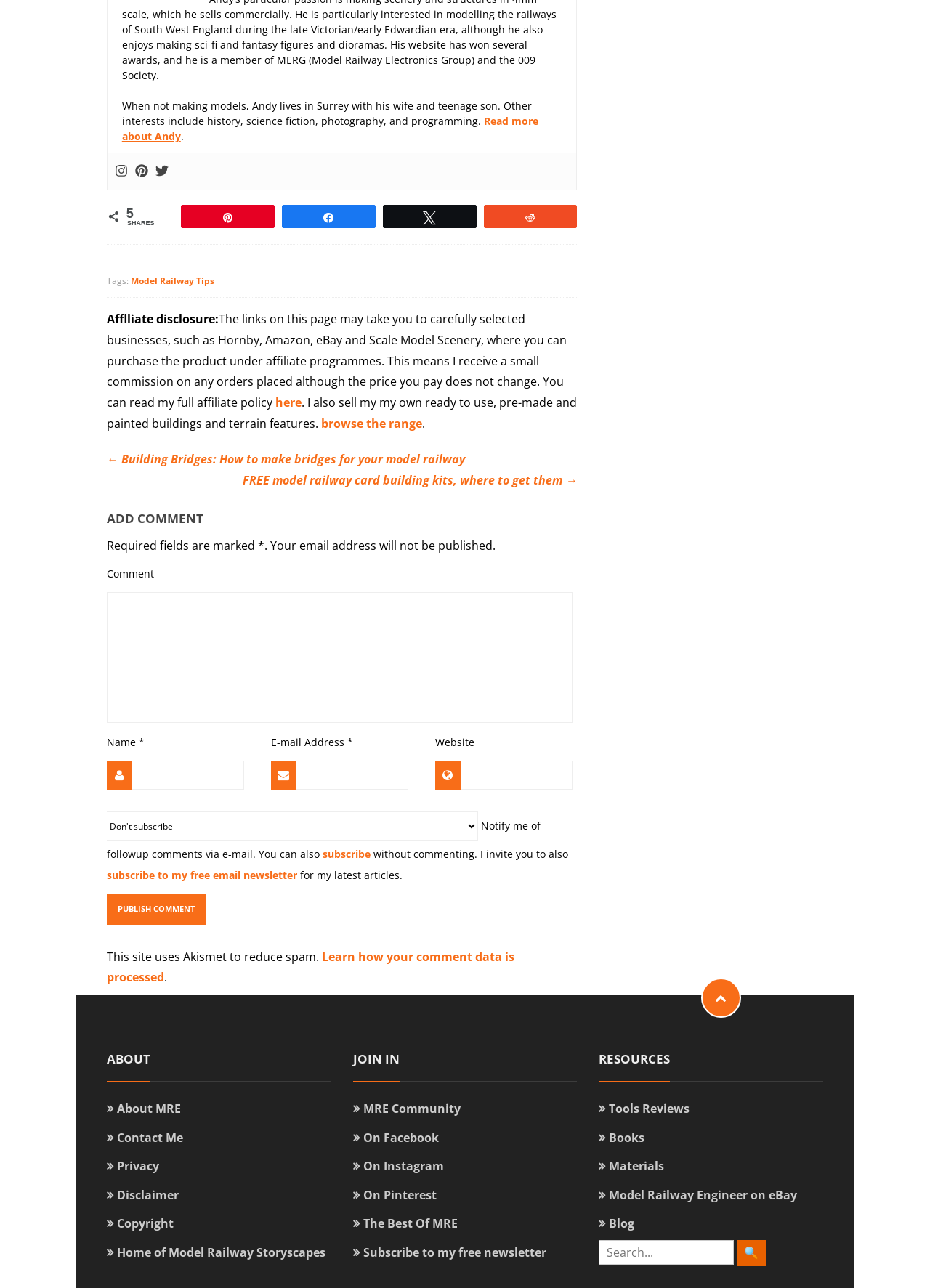What is the author's hobby besides model railway?
Please give a detailed and elaborate answer to the question.

The author's hobby besides model railway can be found in the first paragraph of the webpage, which mentions that Andy lives in Surrey with his wife and teenage son, and his other interests include history, science fiction, photography, and programming.